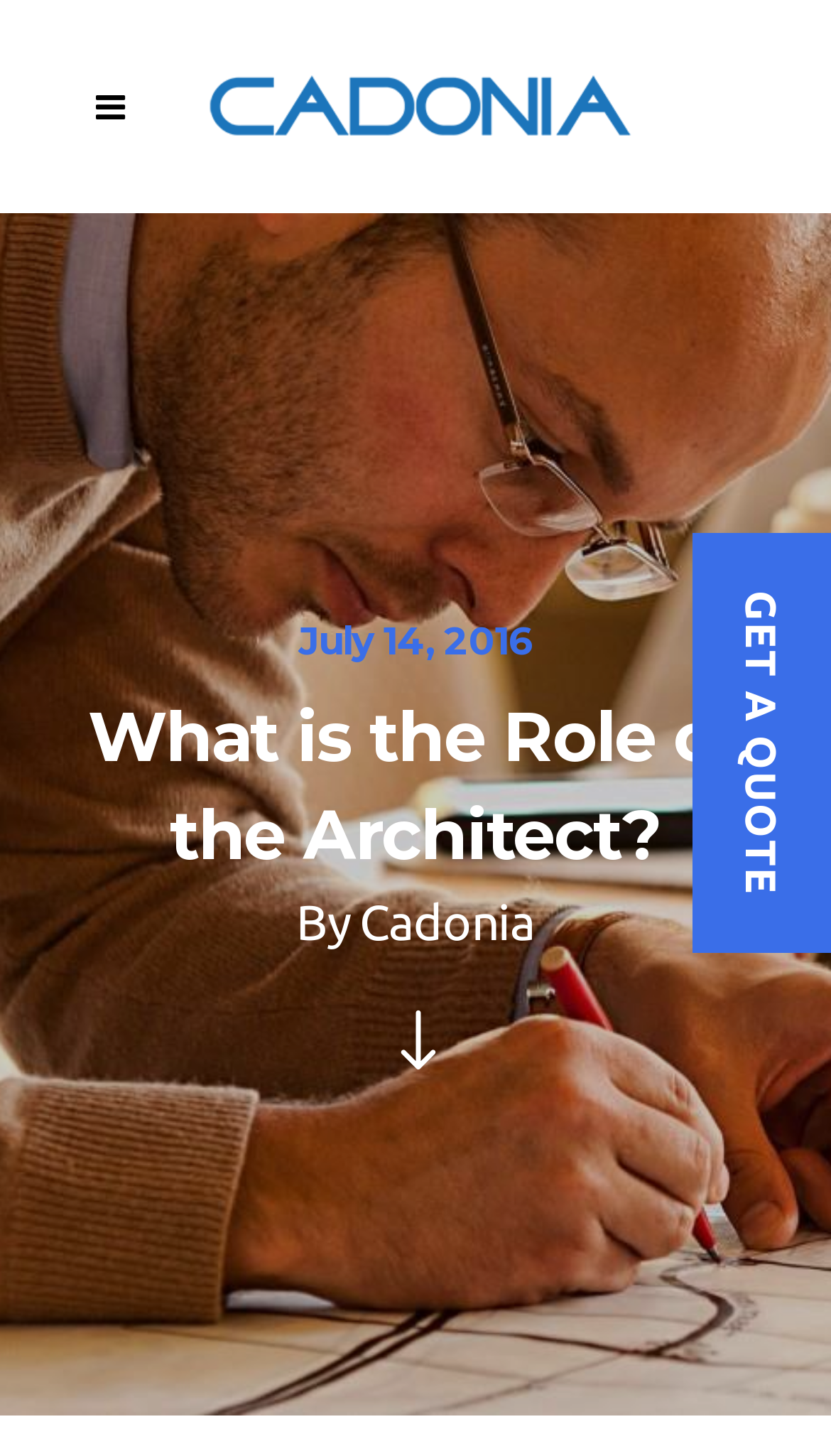Extract the bounding box coordinates for the UI element described by the text: "Get a quote". The coordinates should be in the form of [left, top, right, bottom] with values between 0 and 1.

[0.833, 0.366, 1.0, 0.654]